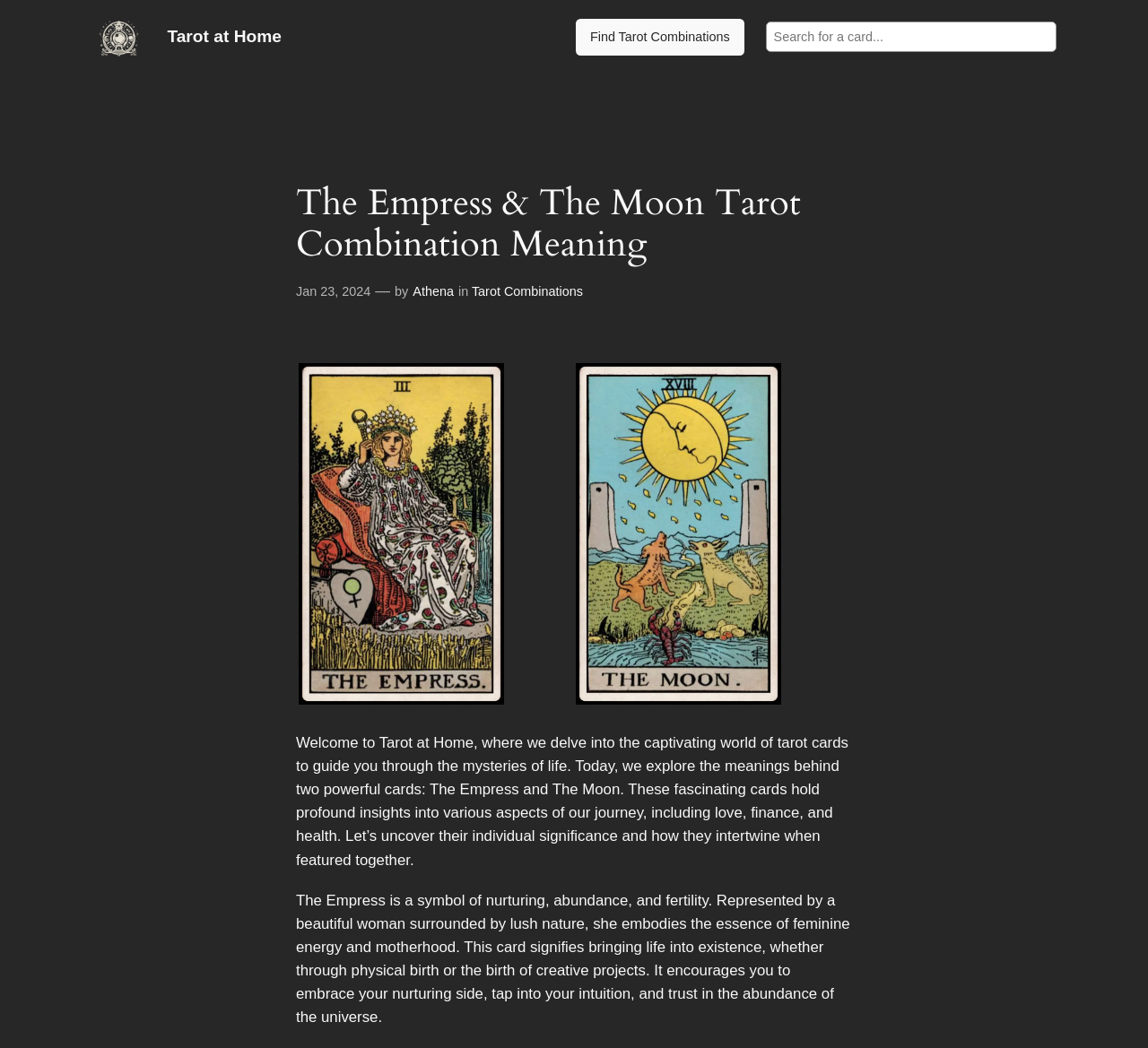Identify the bounding box coordinates of the area that should be clicked in order to complete the given instruction: "read about The Empress Tarot Card". The bounding box coordinates should be four float numbers between 0 and 1, i.e., [left, top, right, bottom].

[0.259, 0.346, 0.499, 0.68]